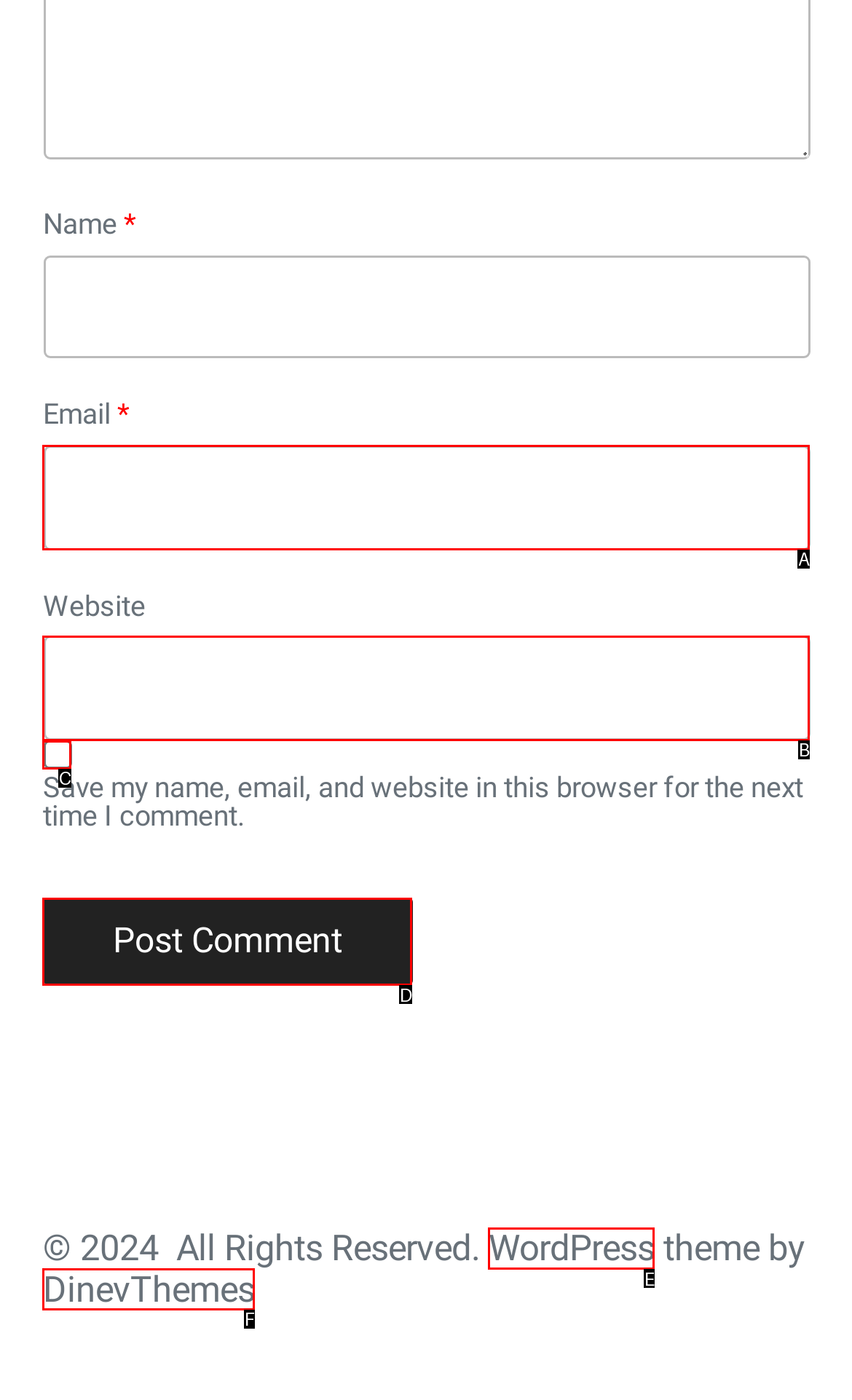Identify the letter corresponding to the UI element that matches this description: parent_node: Email * aria-describedby="email-notes" name="email"
Answer using only the letter from the provided options.

A